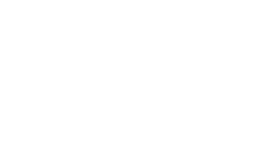Offer a detailed account of the various components present in the image.

The image portrays a visual representation related to the article titled "10 Healthy Food Swaps to Help You Lose Weight." This article is designed to provide readers with practical alternatives that can contribute to a healthier lifestyle. It emphasizes the importance of making informed choices about food in order to achieve weight loss goals. Accompanying this informative content is a strong visual element that supports the theme of healthy eating, making it more engaging and relatable for the audience. This image serves to attract readers' attention and enhance their understanding of the overall message regarding food substitutions and healthier dietary practices.